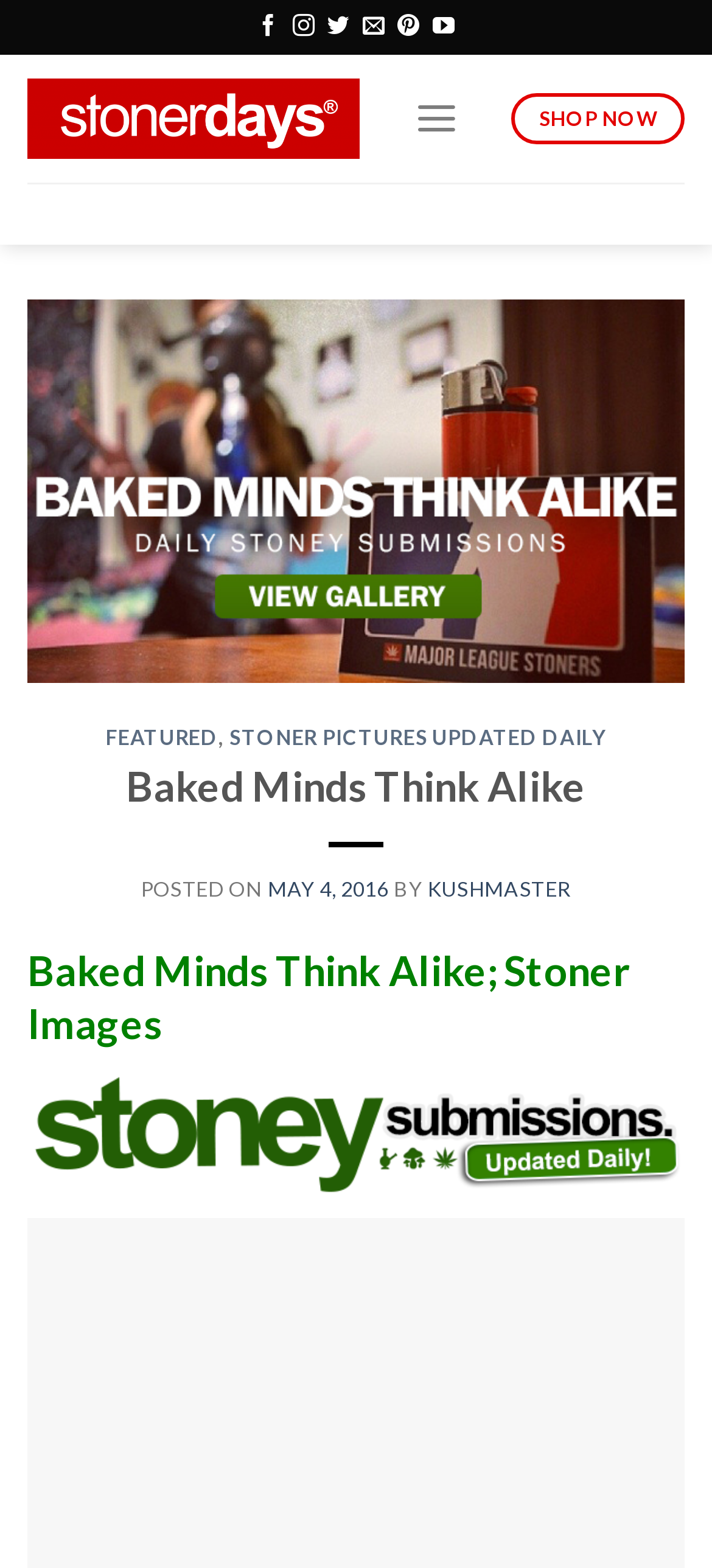Generate the text content of the main headline of the webpage.

Baked Minds Think Alike